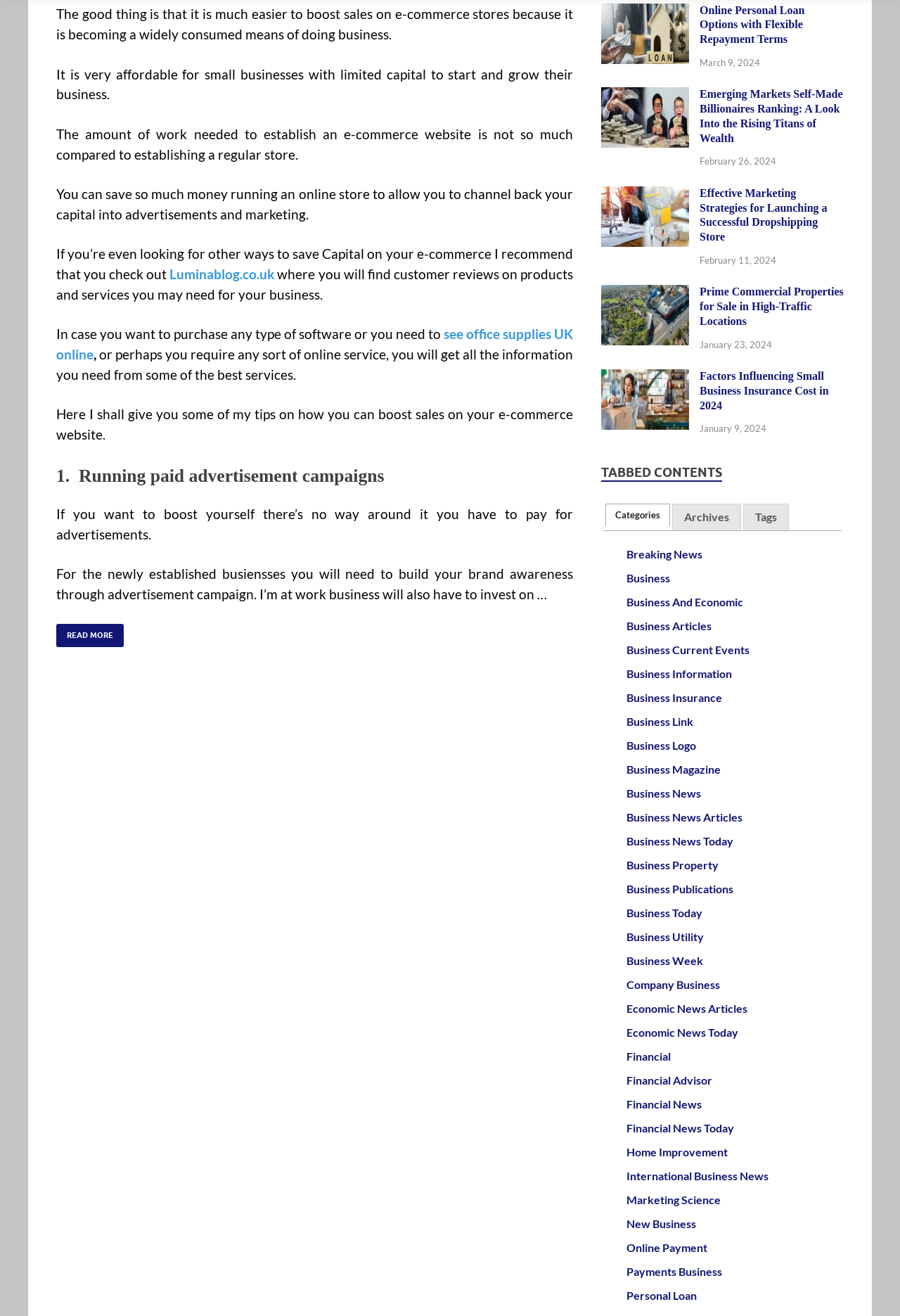Find the bounding box coordinates for the HTML element described as: "Business Logo". The coordinates should consist of four float values between 0 and 1, i.e., [left, top, right, bottom].

[0.696, 0.561, 0.773, 0.571]